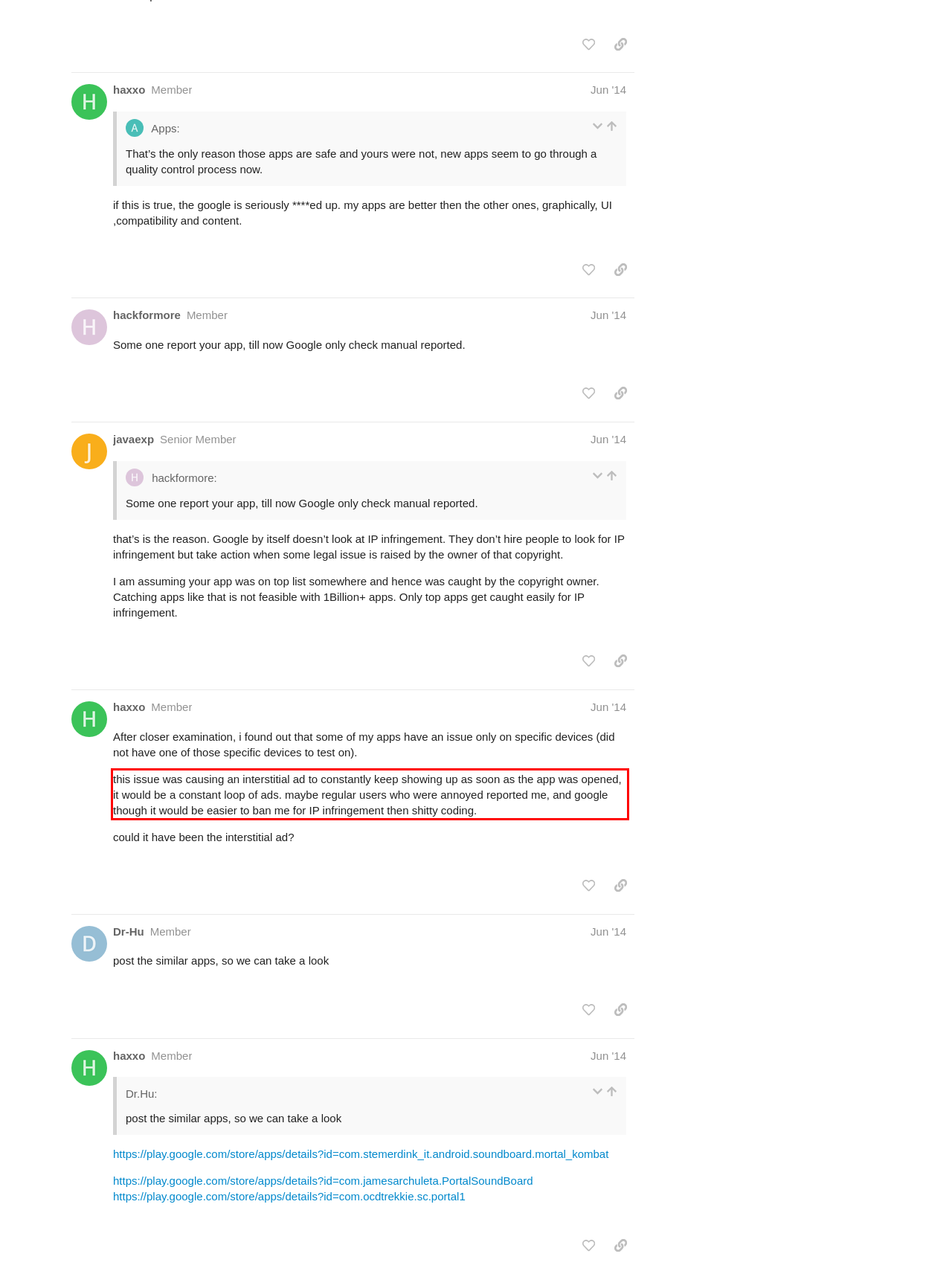Examine the screenshot of the webpage, locate the red bounding box, and generate the text contained within it.

this issue was causing an interstitial ad to constantly keep showing up as soon as the app was opened, it would be a constant loop of ads. maybe regular users who were annoyed reported me, and google though it would be easier to ban me for IP infringement then shitty coding.